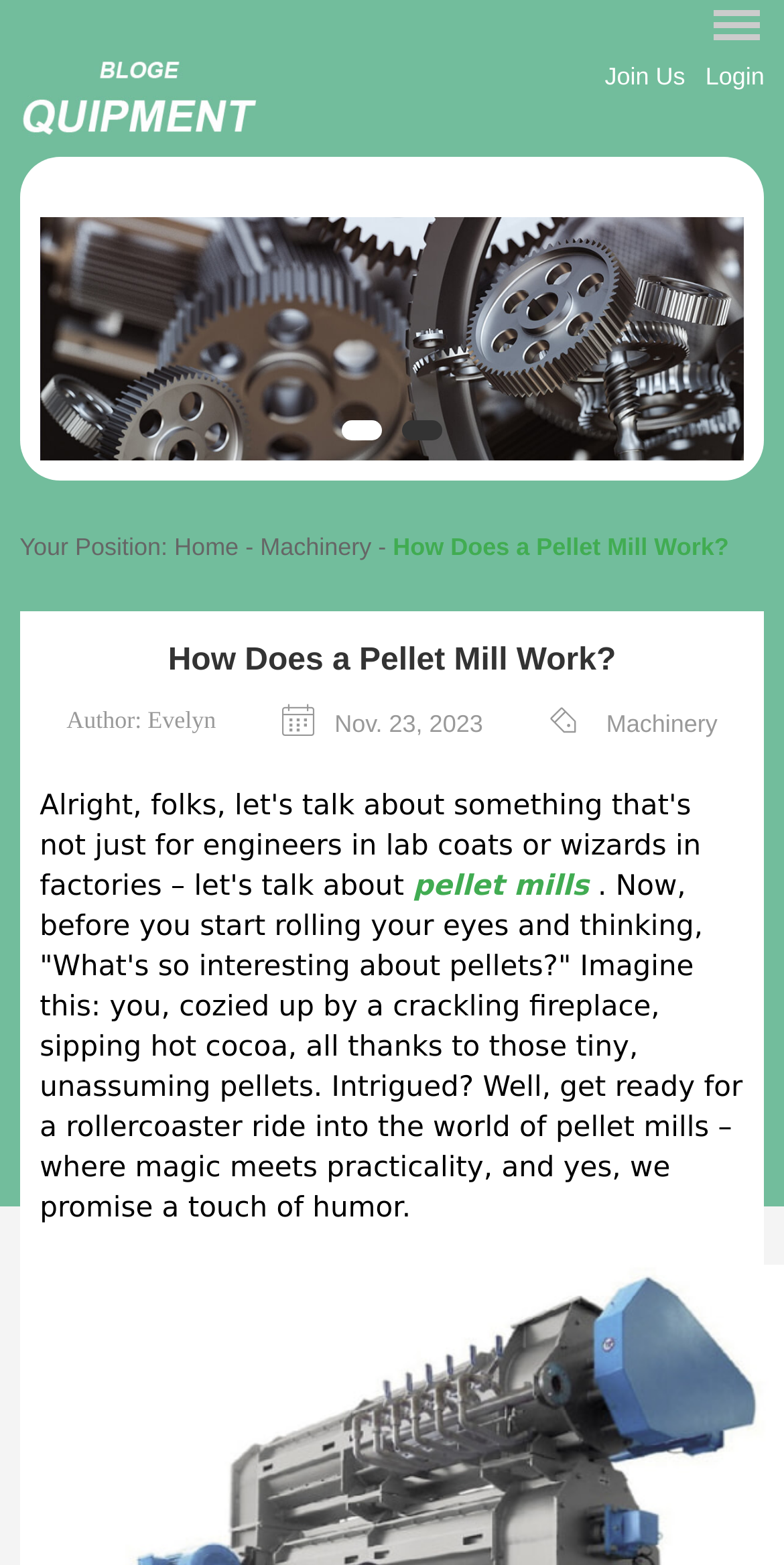Kindly determine the bounding box coordinates of the area that needs to be clicked to fulfill this instruction: "Enter your name".

None